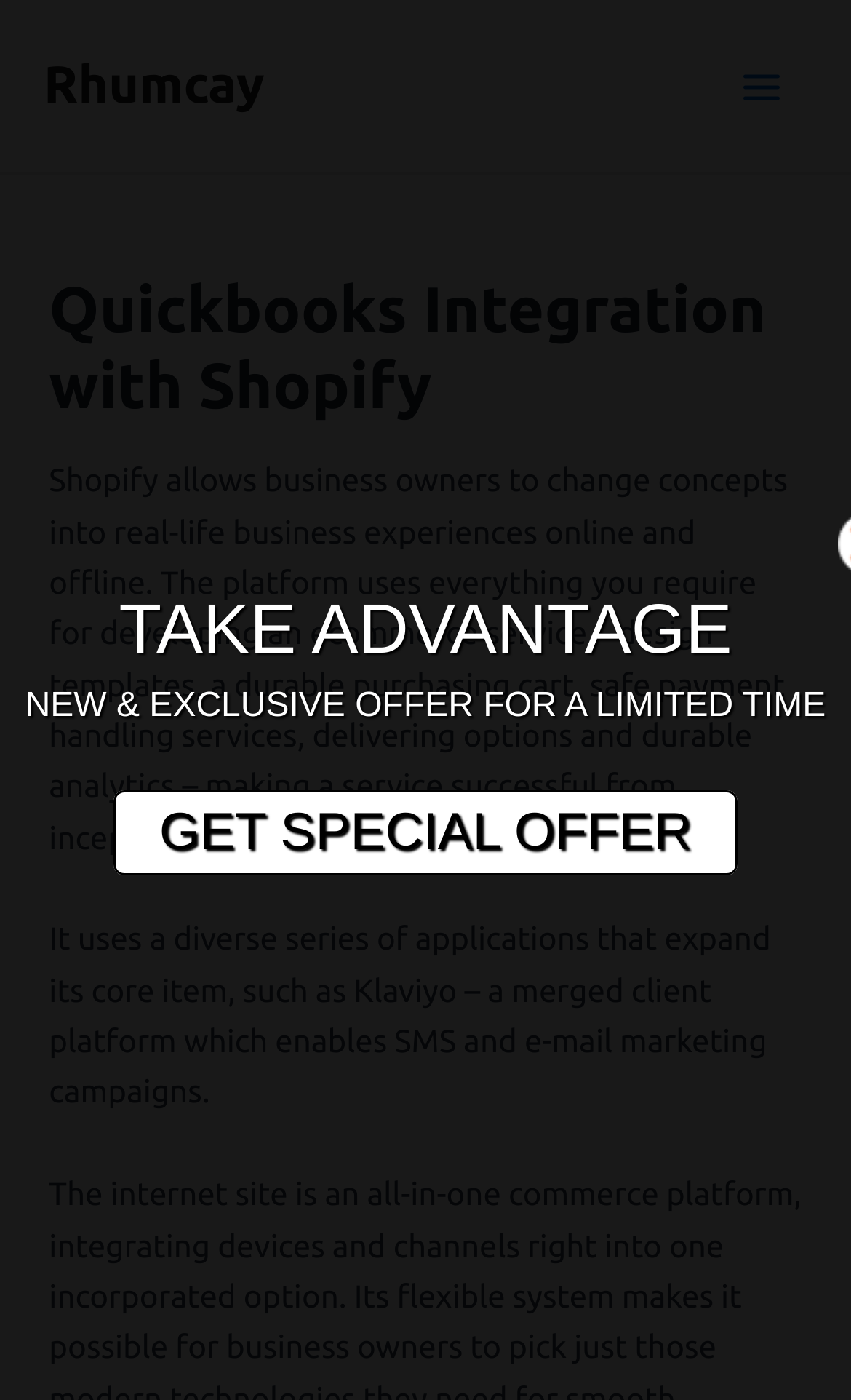Calculate the bounding box coordinates of the UI element given the description: "GET SPECIAL OFFER".

[0.133, 0.564, 0.867, 0.625]